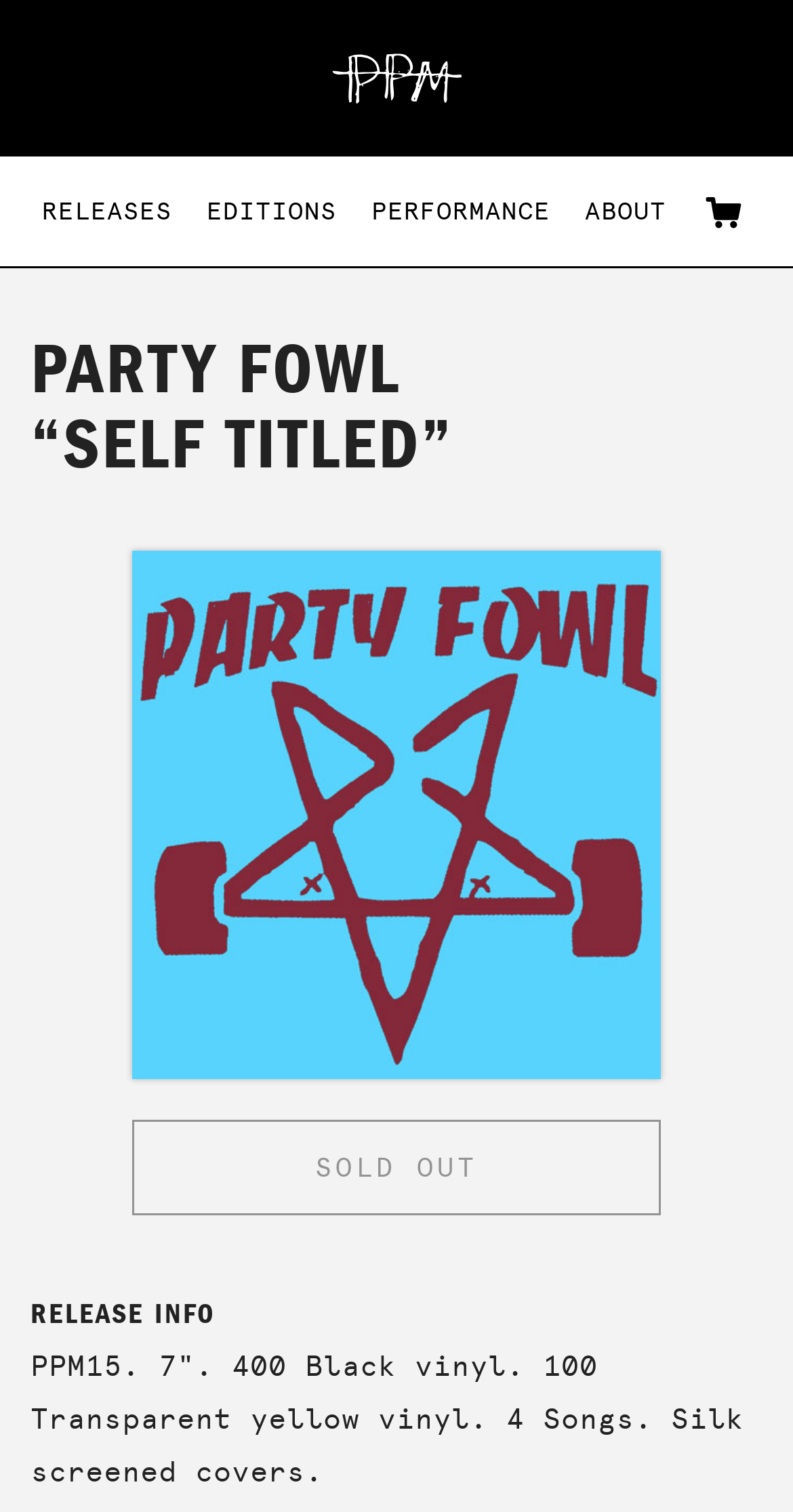What is the design of the album cover?
Using the image as a reference, give an elaborate response to the question.

The text 'Silk screened covers.' under the 'RELEASE INFO' section describes the design of the album cover as silk screened.